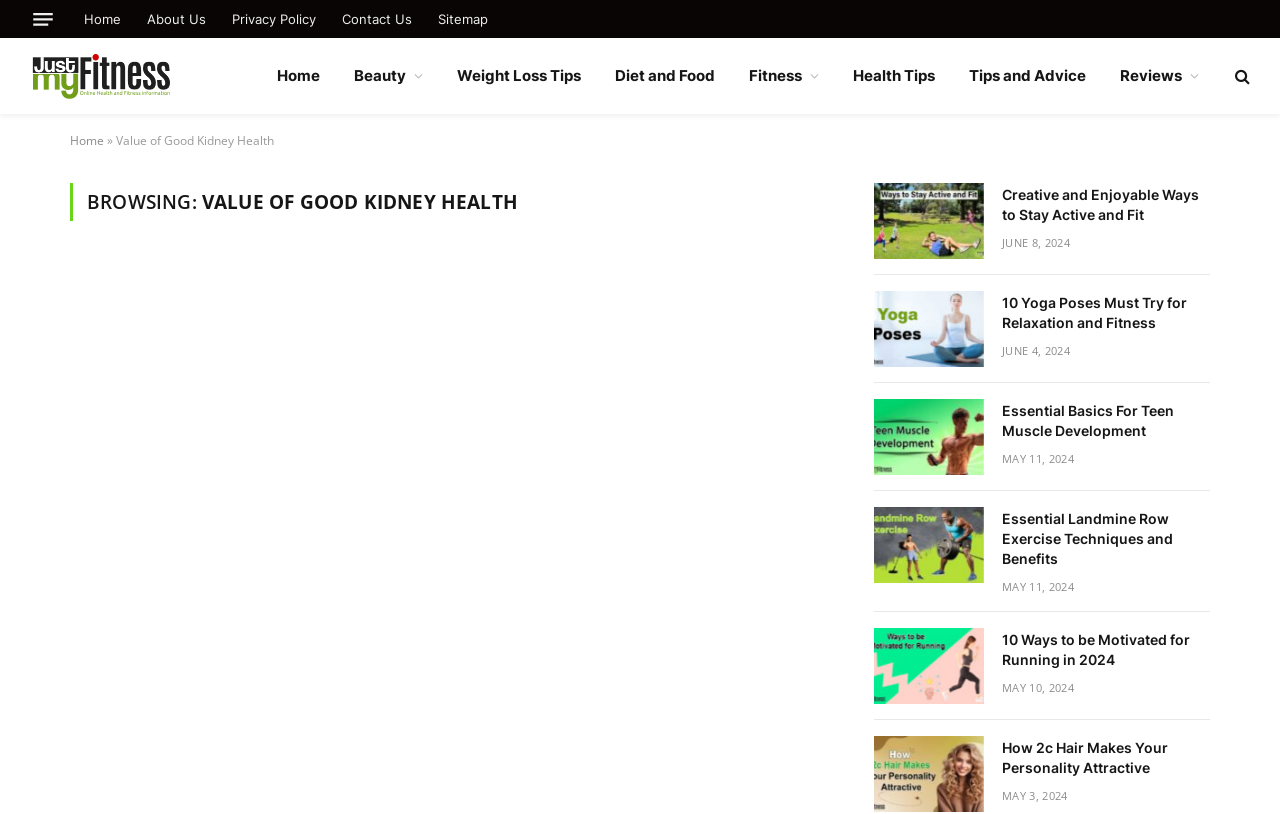Identify the bounding box coordinates for the UI element that matches this description: "Home".

[0.203, 0.047, 0.263, 0.14]